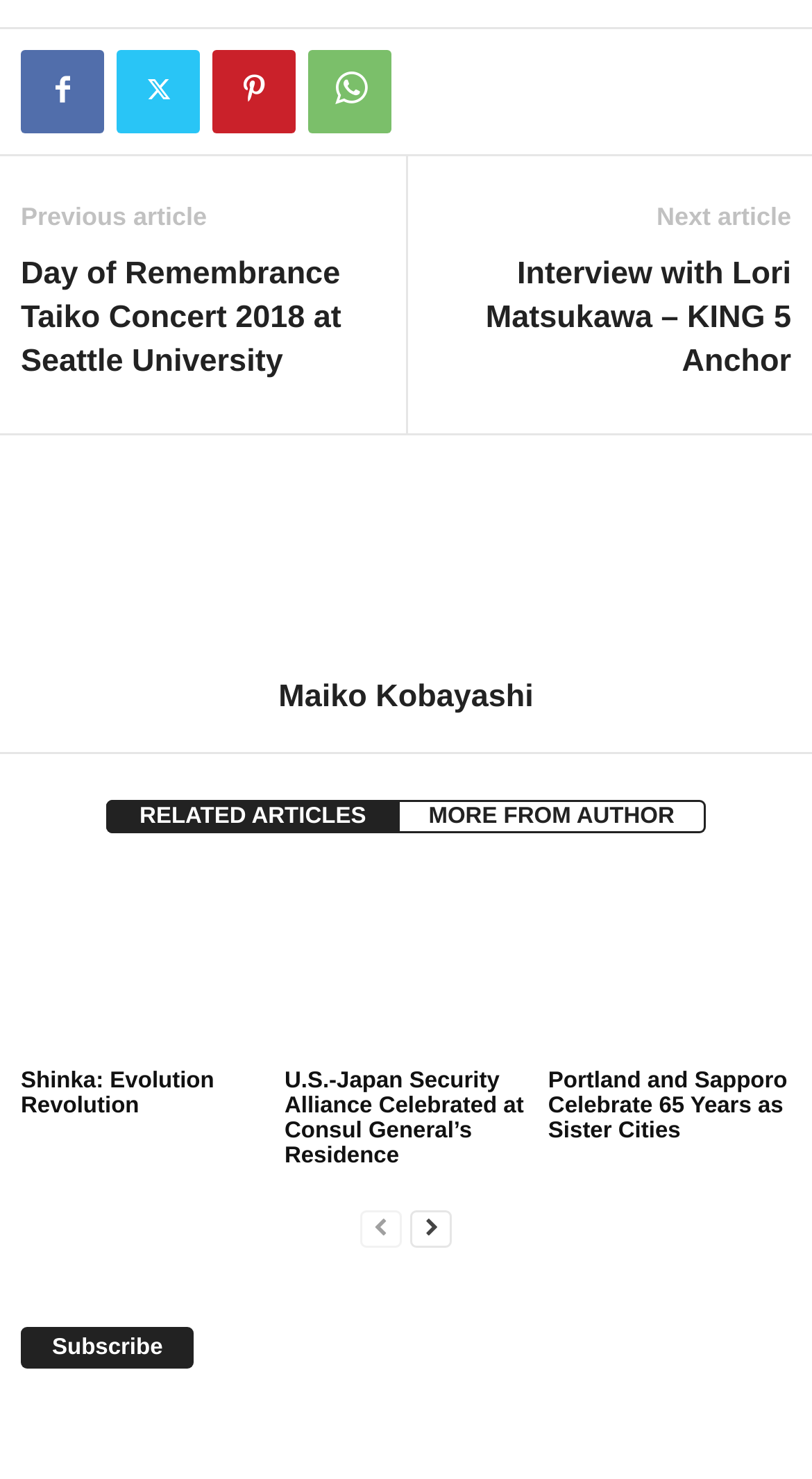Identify the bounding box coordinates of the element that should be clicked to fulfill this task: "Go to next page". The coordinates should be provided as four float numbers between 0 and 1, i.e., [left, top, right, bottom].

[0.505, 0.814, 0.556, 0.844]